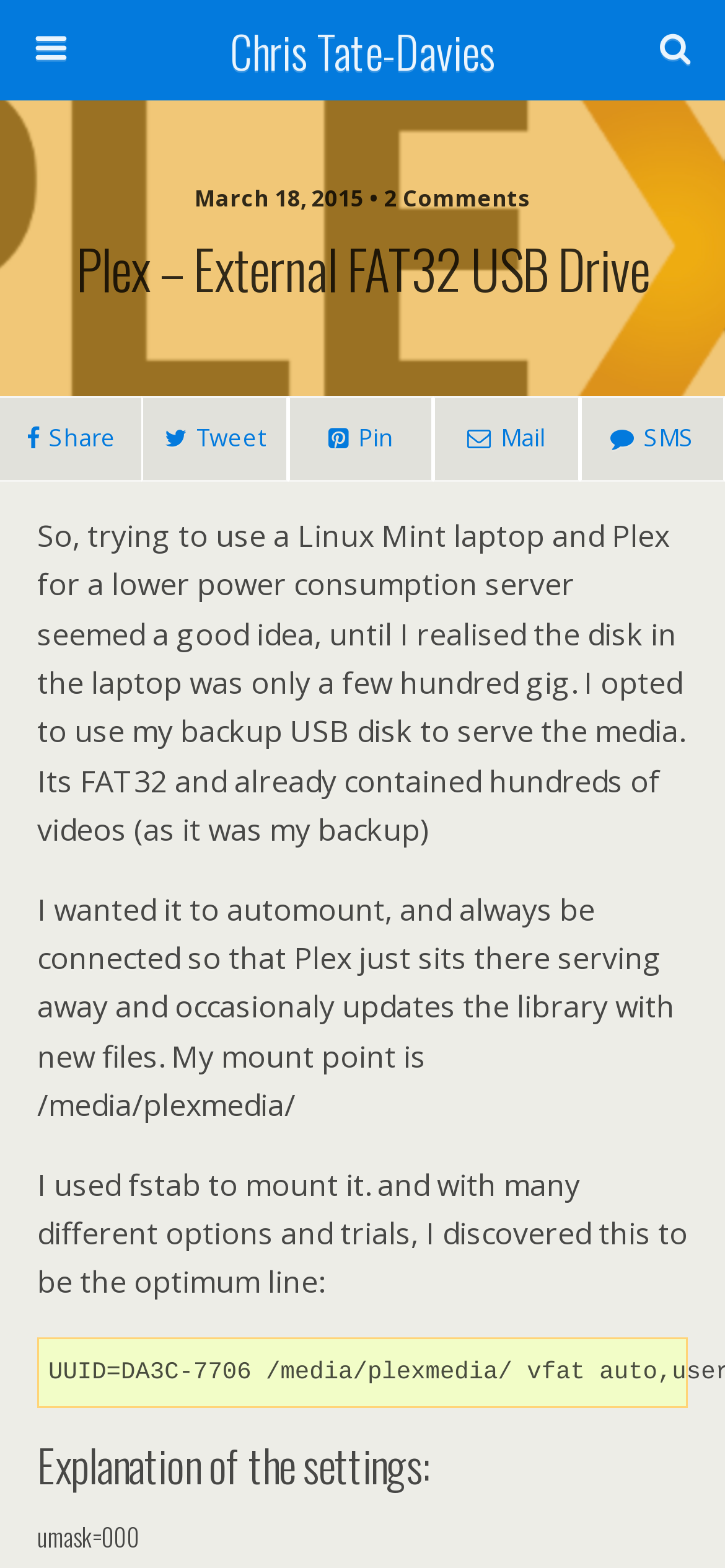Bounding box coordinates are specified in the format (top-left x, top-left y, bottom-right x, bottom-right y). All values are floating point numbers bounded between 0 and 1. Please provide the bounding box coordinate of the region this sentence describes: Pin

[0.397, 0.253, 0.598, 0.307]